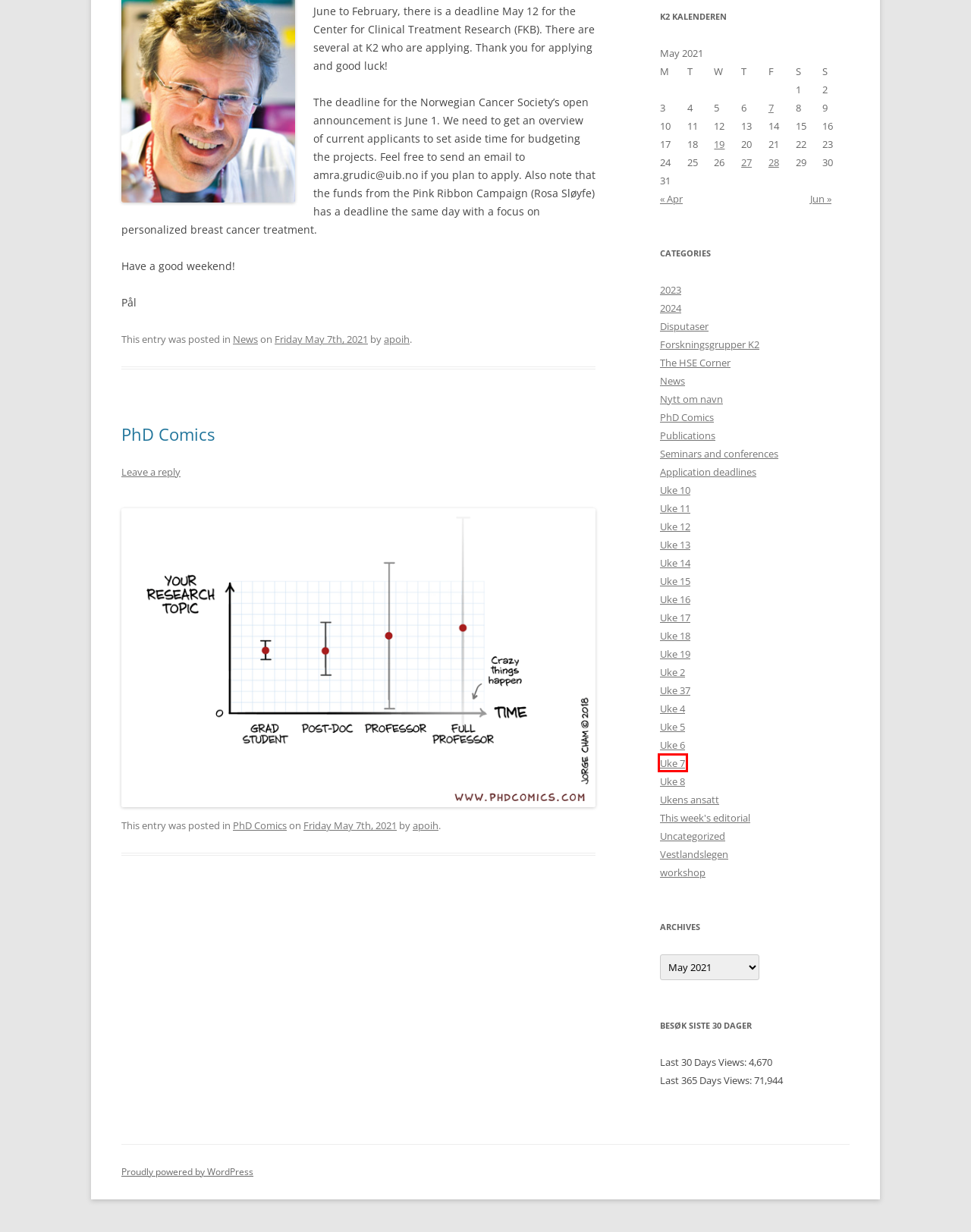You are provided a screenshot of a webpage featuring a red bounding box around a UI element. Choose the webpage description that most accurately represents the new webpage after clicking the element within the red bounding box. Here are the candidates:
A. June | 2021 | K2 Nytt
B. Uke 7 | K2 Nytt
C. Publications | K2 Nytt
D. Uke 11 | K2 Nytt
E. PhD Comics | K2 Nytt
F. Disputaser | K2 Nytt
G. Uke 14 | K2 Nytt
H. This week’s editorial | K2 Nytt

B